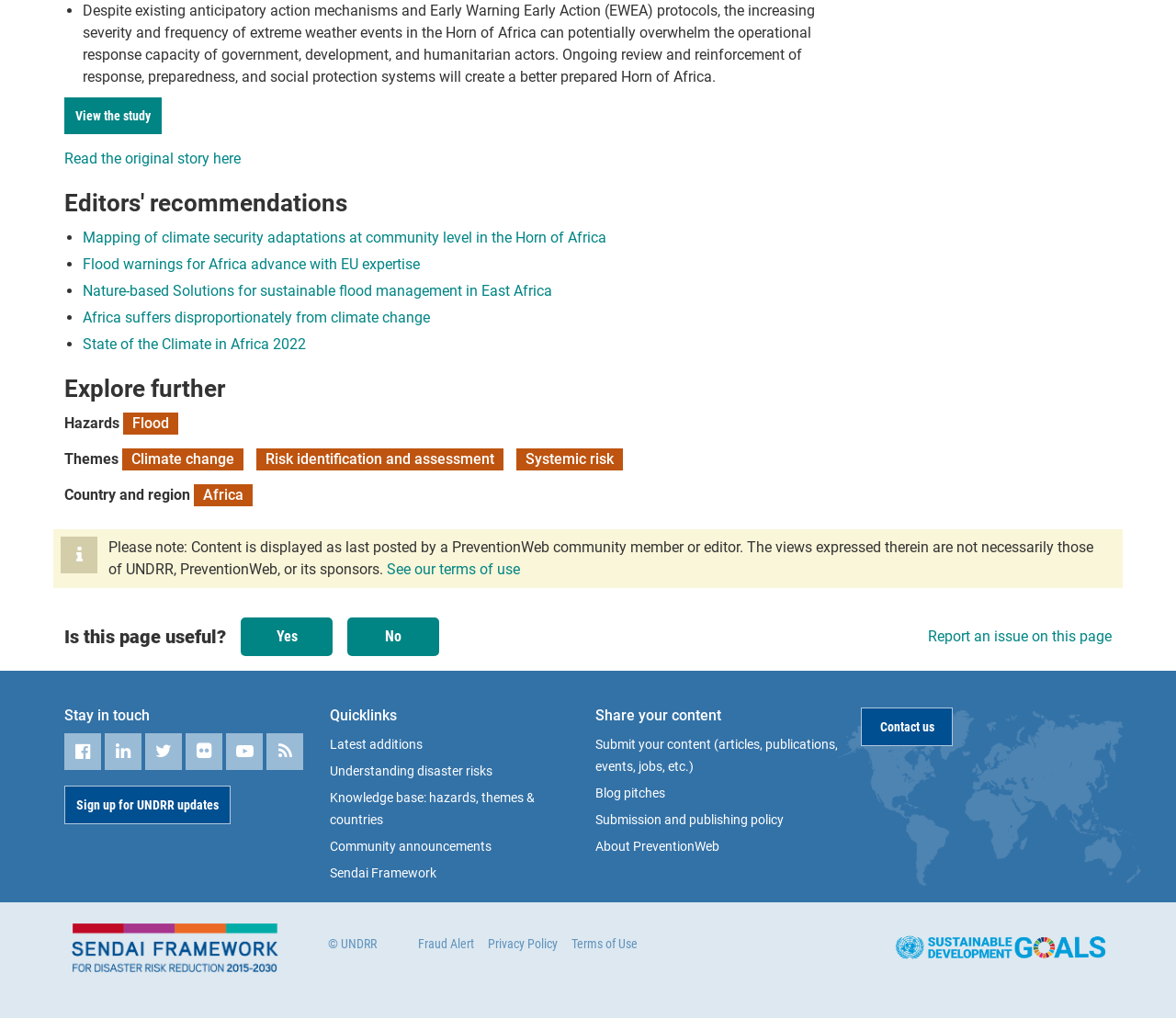Find and specify the bounding box coordinates that correspond to the clickable region for the instruction: "Click the HOME link".

None